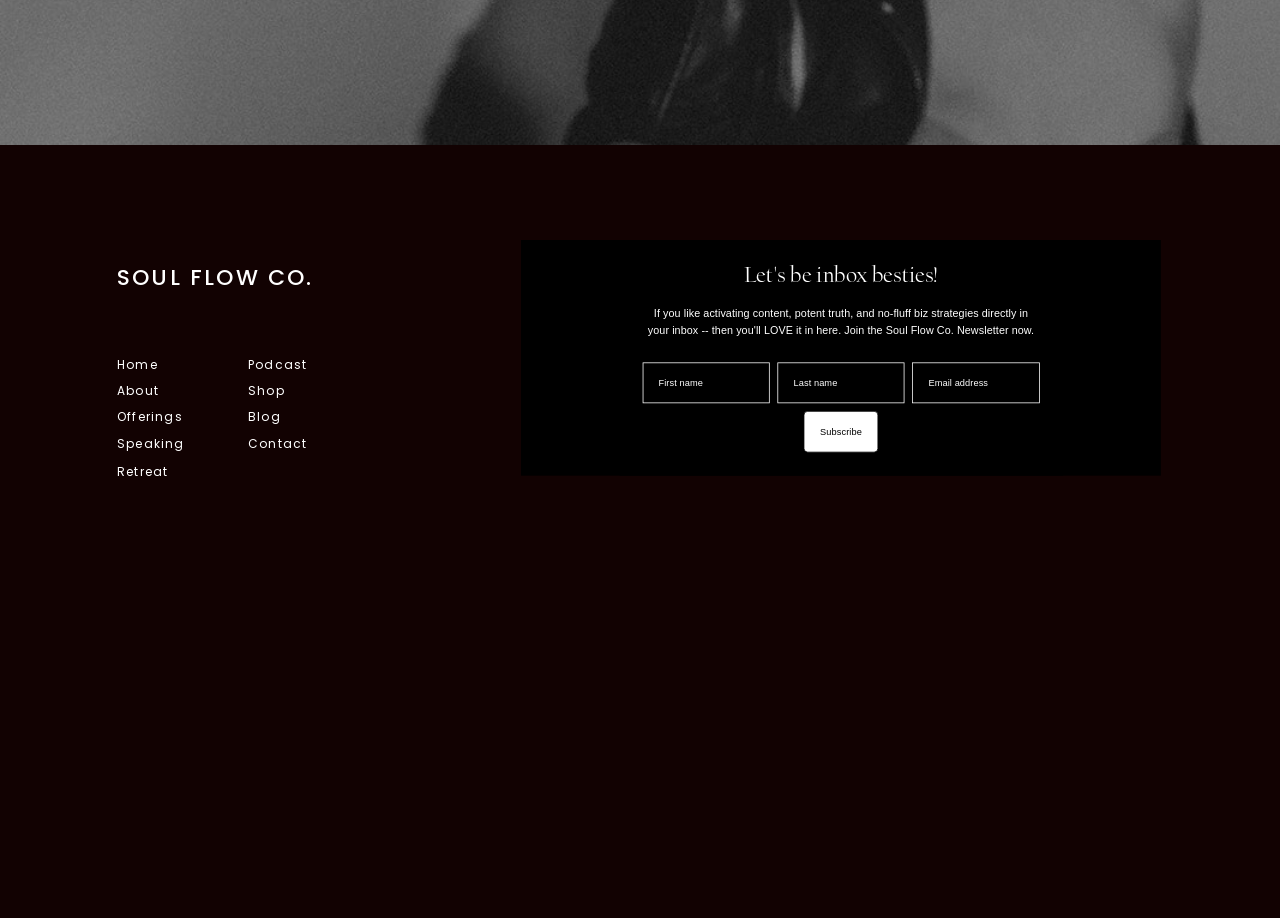Can you show the bounding box coordinates of the region to click on to complete the task described in the instruction: "Check the 'Blog' section"?

[0.194, 0.442, 0.261, 0.467]